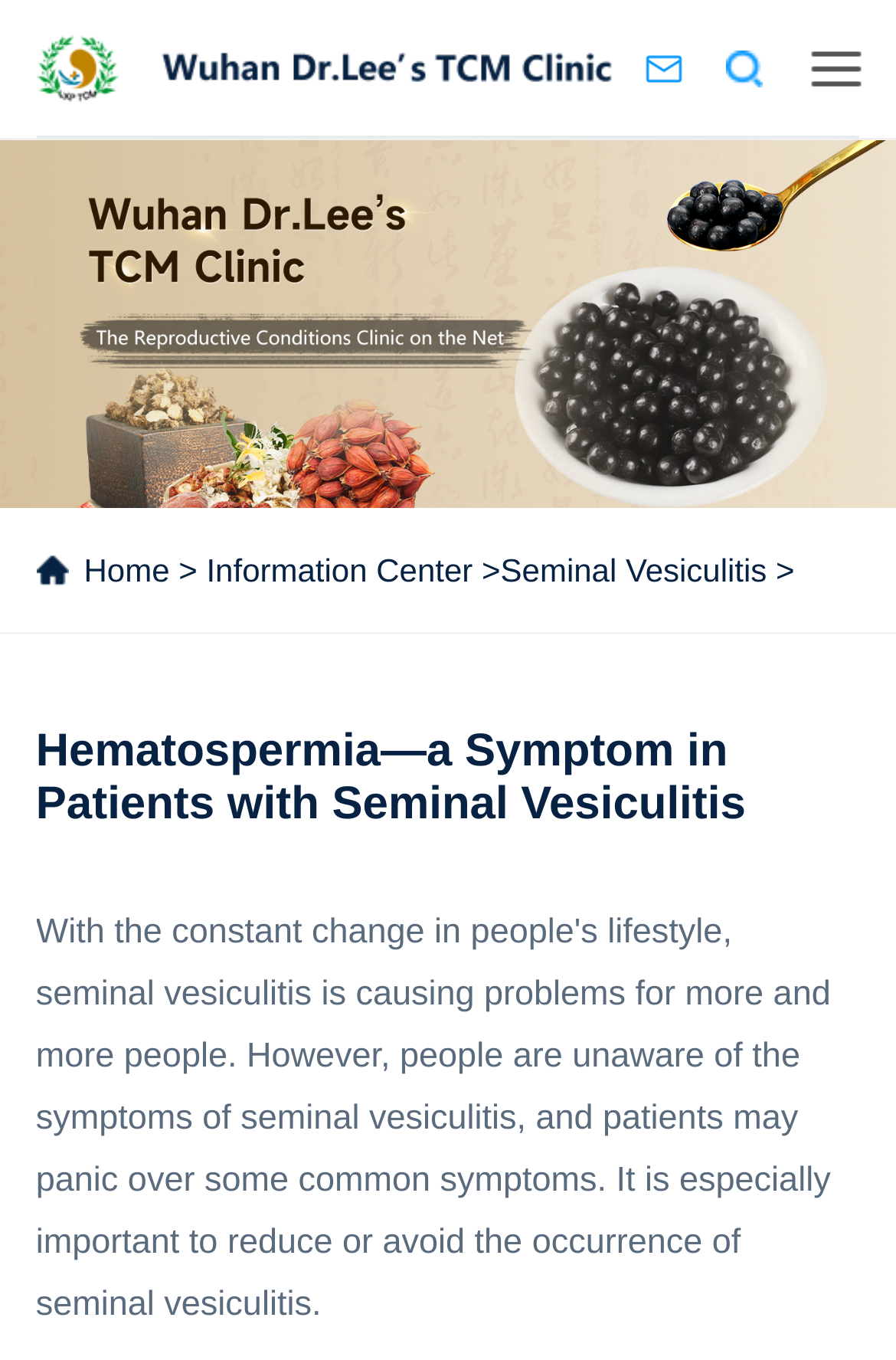Given the description of a UI element: "parent_node: Contact us", identify the bounding box coordinates of the matching element in the webpage screenshot.

[0.04, 0.016, 0.704, 0.084]